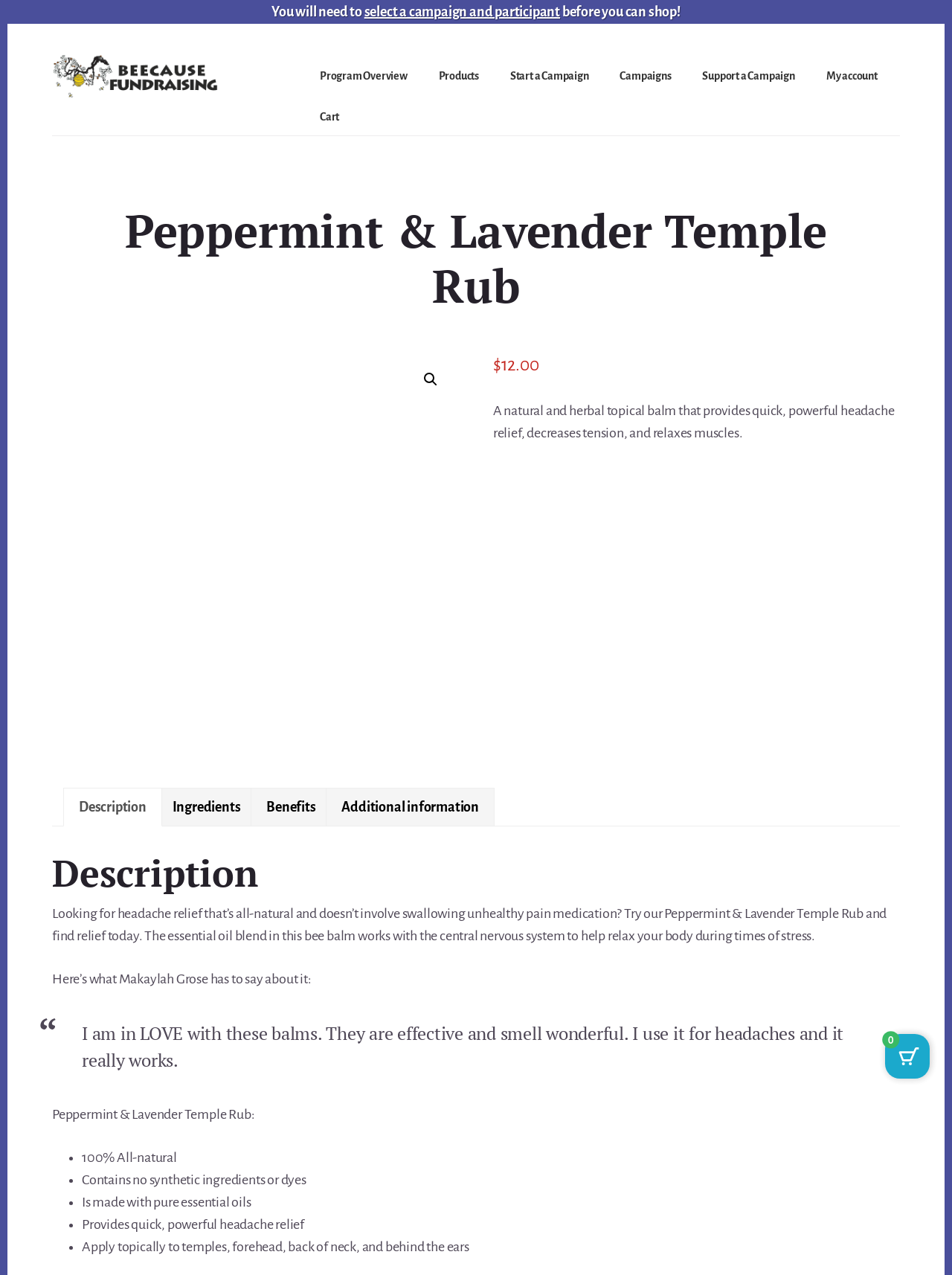Answer the question with a single word or phrase: 
What is the name of the product?

Peppermint & Lavender Temple Rub